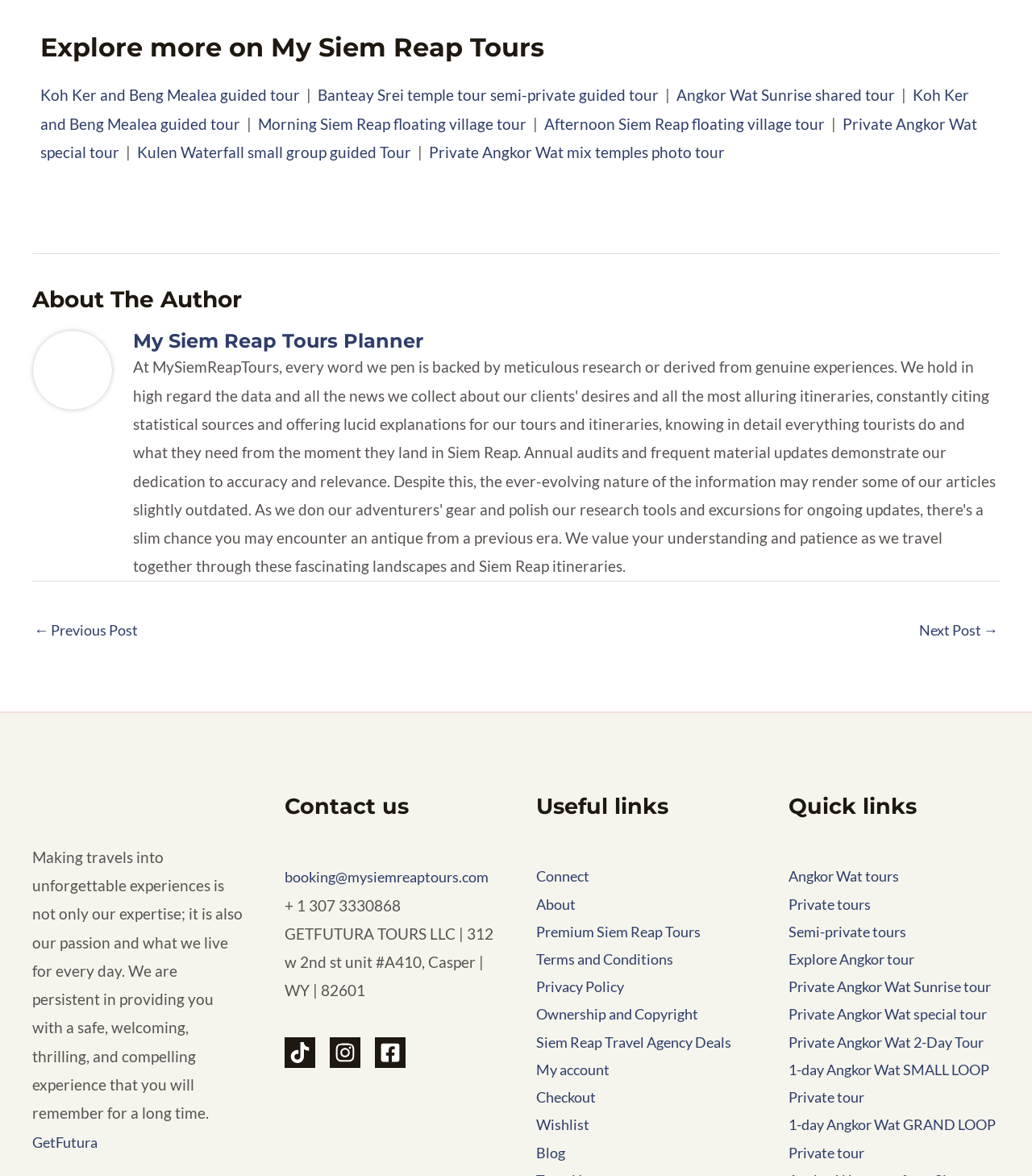Please reply with a single word or brief phrase to the question: 
What is the contact email address?

booking@mysiemreaptours.com